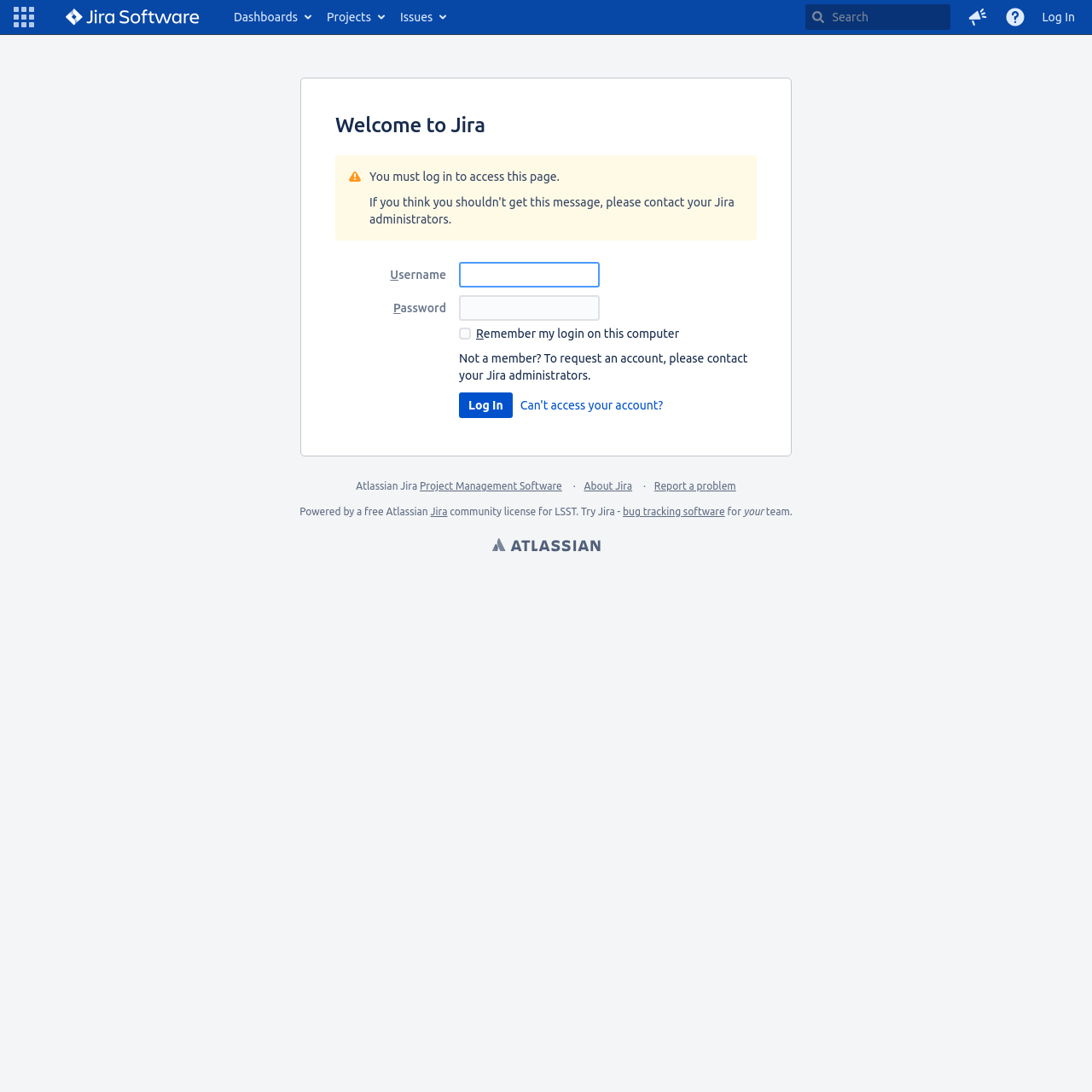Identify the bounding box coordinates of the HTML element based on this description: "Dashboards".

[0.206, 0.0, 0.291, 0.031]